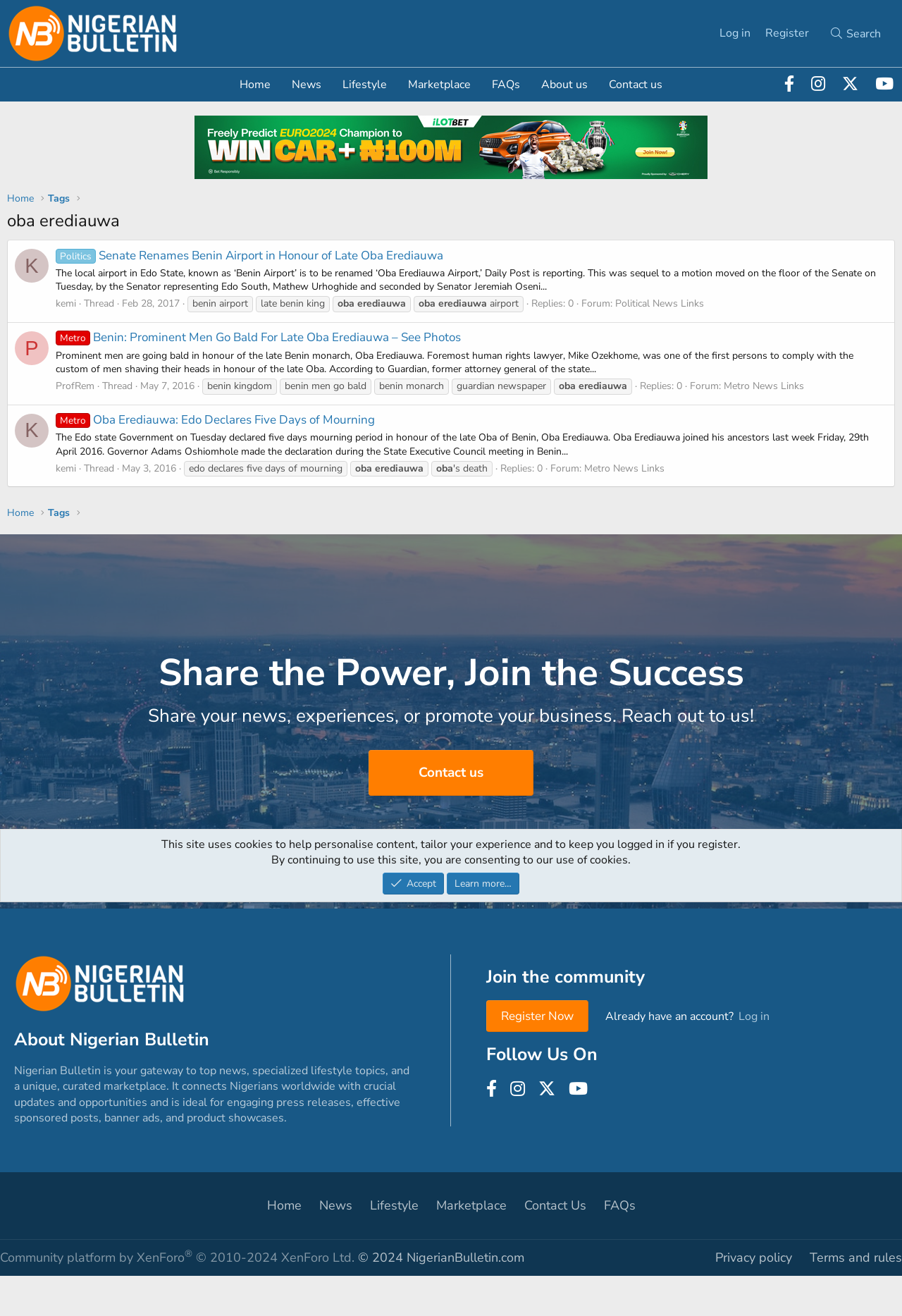Please indicate the bounding box coordinates for the clickable area to complete the following task: "Click on the 'Log in' link". The coordinates should be specified as four float numbers between 0 and 1, i.e., [left, top, right, bottom].

[0.79, 0.015, 0.84, 0.035]